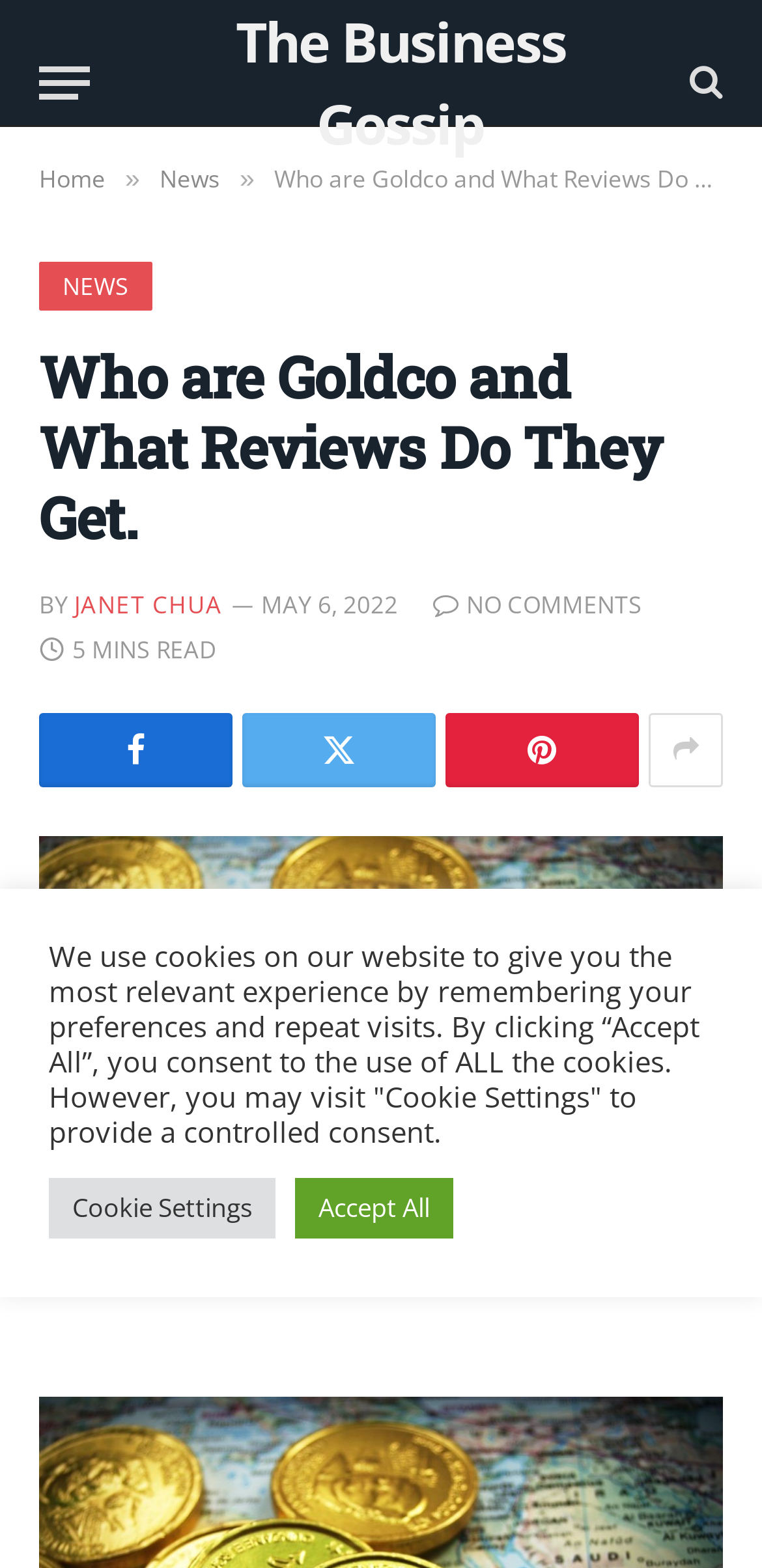What is the company being discussed in the article?
Carefully analyze the image and provide a detailed answer to the question.

The company's name is mentioned in the main heading and also has an image associated with it.